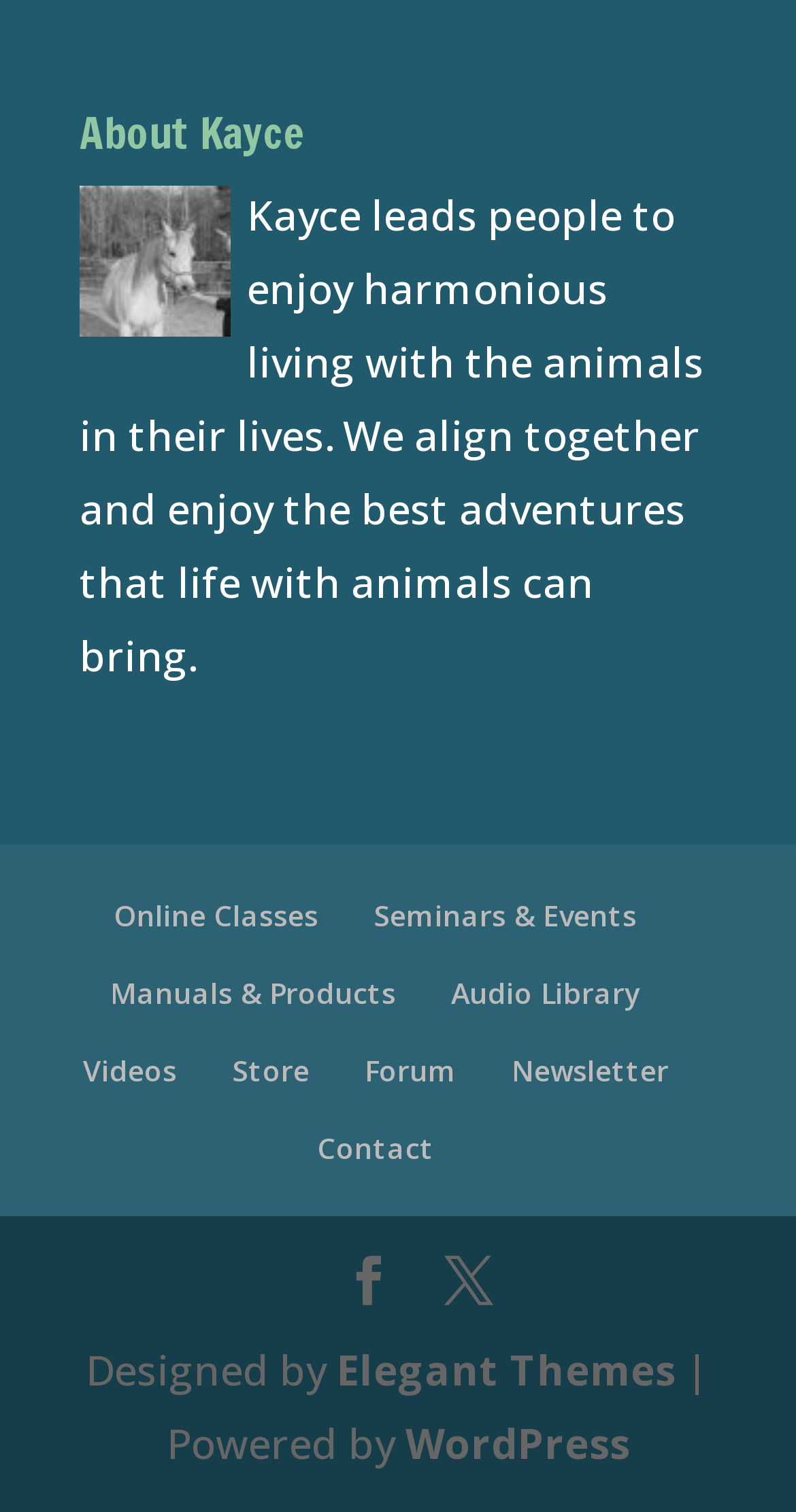What is the platform used to power the website?
Based on the visual details in the image, please answer the question thoroughly.

In the footer section, there is a StaticText element that says '| Powered by', followed by a link element 'WordPress', which implies that the platform used to power the website is WordPress.